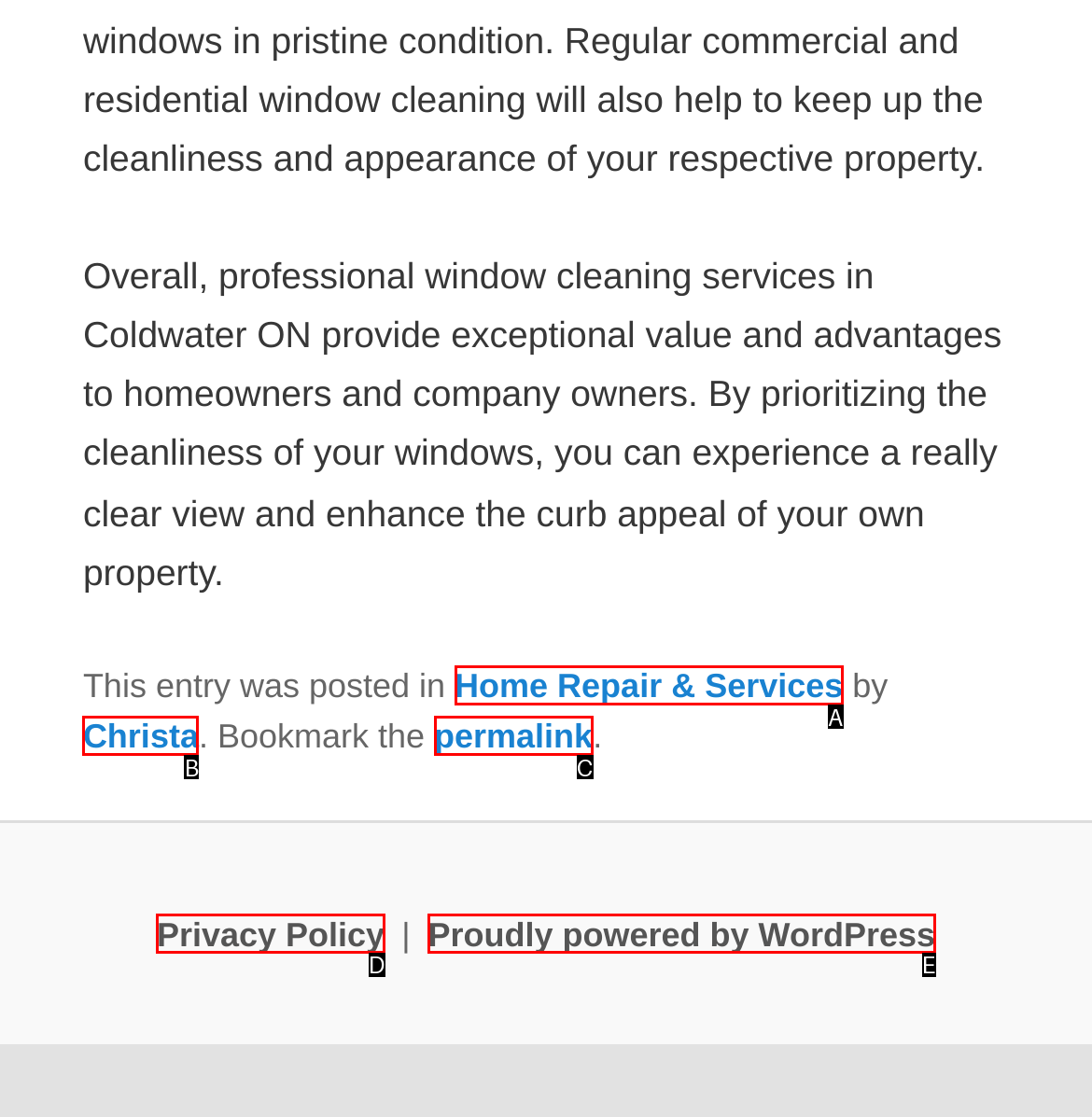Identify the option that corresponds to the description: Home Repair & Services. Provide only the letter of the option directly.

A